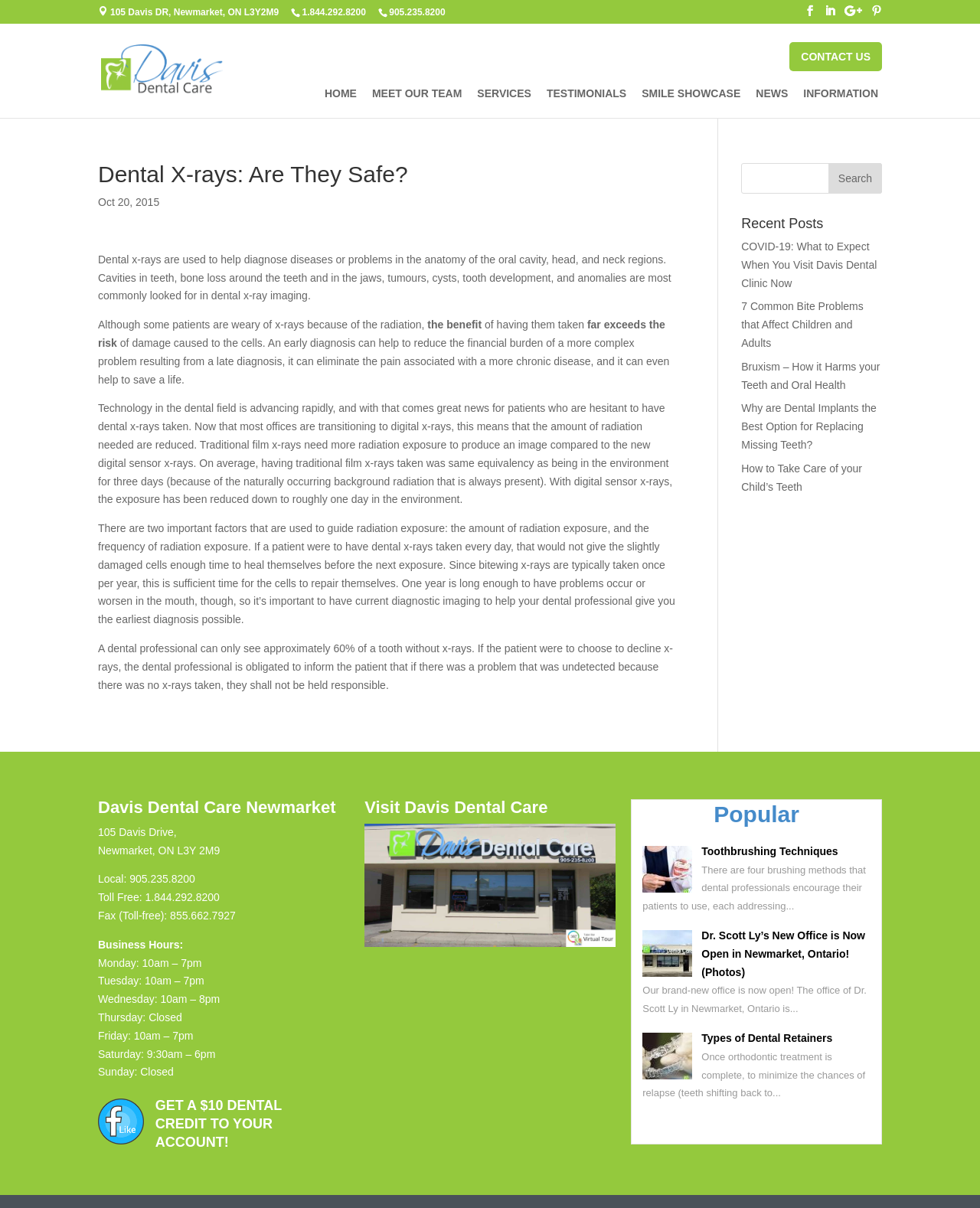Bounding box coordinates are specified in the format (top-left x, top-left y, bottom-right x, bottom-right y). All values are floating point numbers bounded between 0 and 1. Please provide the bounding box coordinate of the region this sentence describes: Home

[0.327, 0.067, 0.368, 0.098]